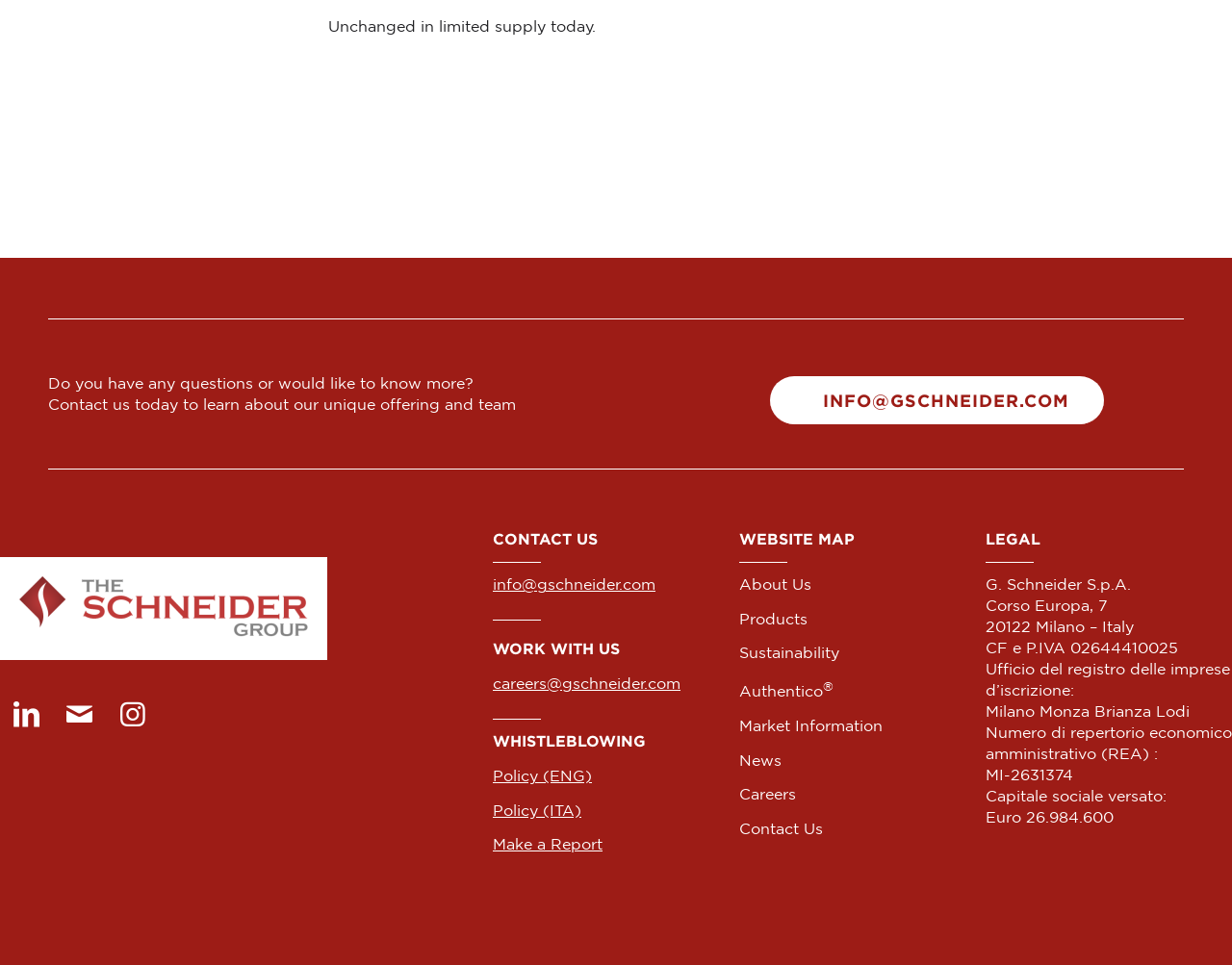Give a succinct answer to this question in a single word or phrase: 
What is the company name?

G. Schneider S.p.A.